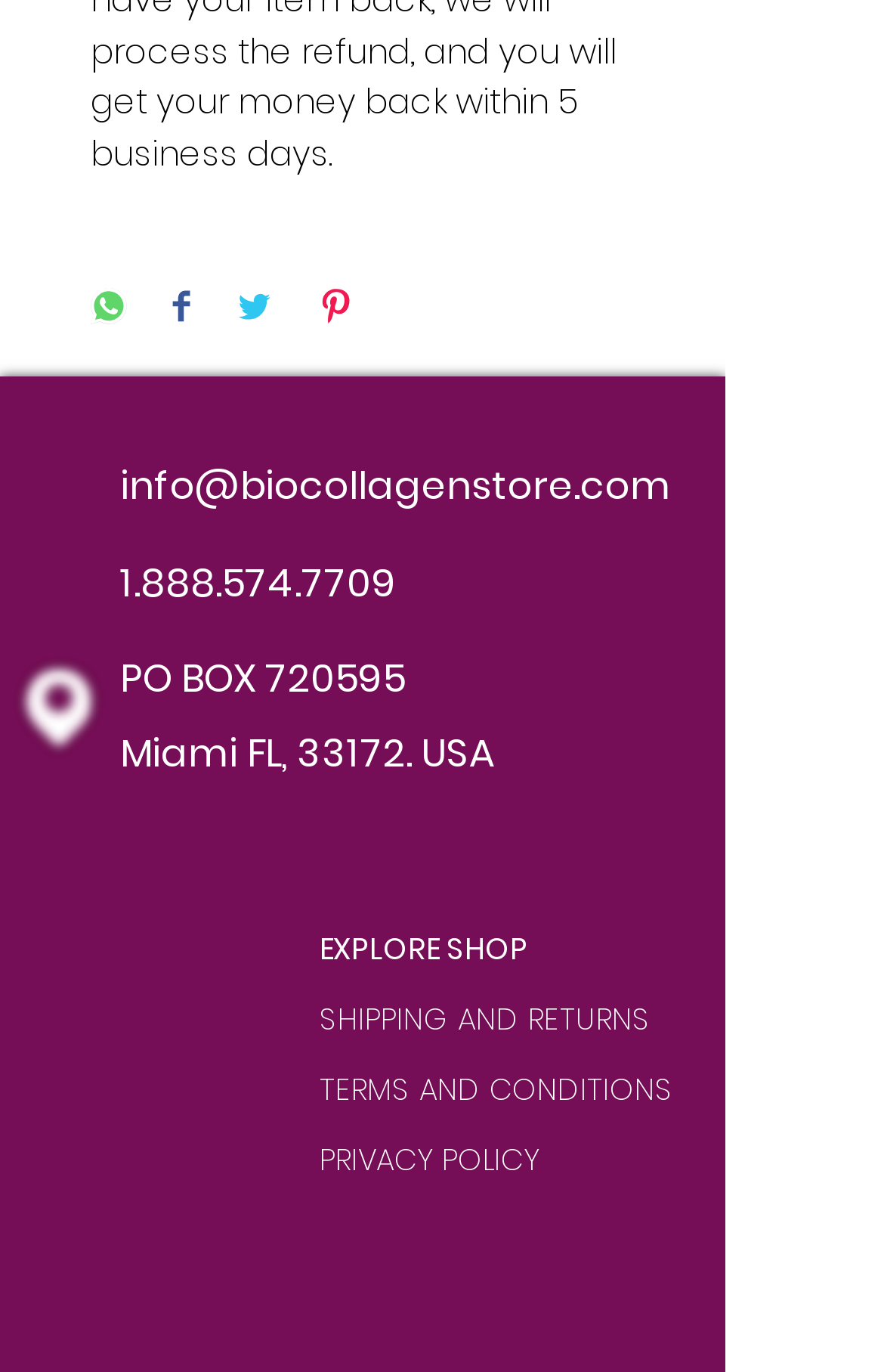Predict the bounding box for the UI component with the following description: "aria-label="Facebook"".

[0.021, 0.462, 0.11, 0.519]